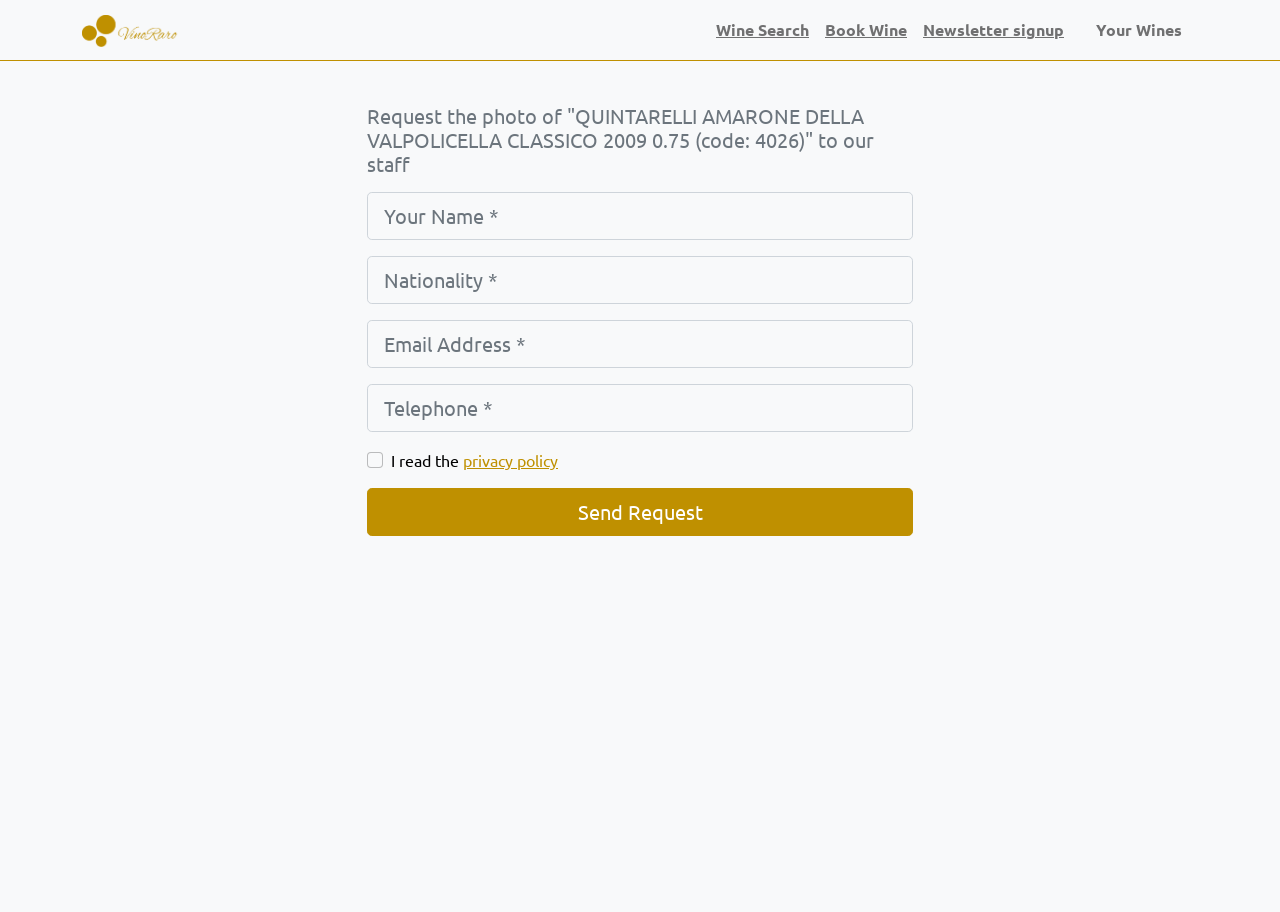Determine the coordinates of the bounding box that should be clicked to complete the instruction: "Navigate to APPROACH". The coordinates should be represented by four float numbers between 0 and 1: [left, top, right, bottom].

None